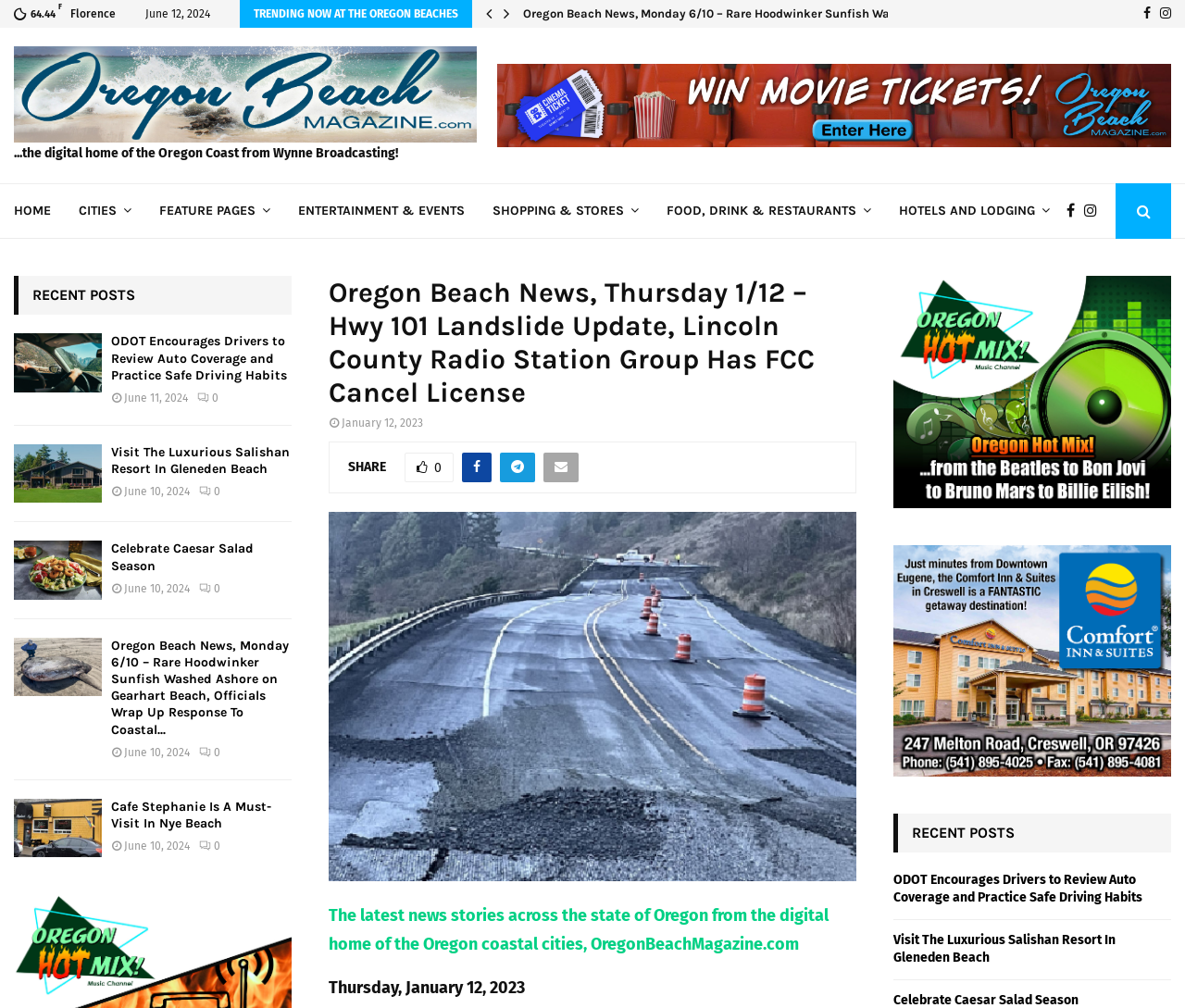Create a detailed summary of the webpage's content and design.

This webpage is the digital home of Oregon coastal cities, OregonBeachMagazine.com, featuring the latest news stories across the state of Oregon. At the top, there is a heading that reads "Oregon Beach News, Thursday 1/12 – Hwy 101 Landslide Update, Lincoln County Radio Station Group Has FCC Cancel License." Below this heading, there are several links to social media platforms, including Facebook and Instagram.

On the left side of the page, there is a menu with links to different sections of the website, including "HOME", "CITIES", "FEATURE PAGES", "ENTERTAINMENT & EVENTS", "SHOPPING & STORES", "FOOD, DRINK & RESTAURANTS", and "HOTELS AND LODGING". 

In the main content area, there are several news articles listed under the heading "RECENT POSTS". Each article has a heading, a link to the full article, and a timestamp indicating when it was posted. The articles are arranged in a vertical list, with the most recent articles at the top. Some of the article headings include "ODOT Encourages Drivers to Review Auto Coverage and Practice Safe Driving Habits", "Visit The Luxurious Salishan Resort In Gleneden Beach", and "Celebrate Caesar Salad Season".

On the right side of the page, there is a section with trending news articles, including "Cafe Stephanie Is A Must-Visit In Nye Beach" and "Yachats Brewing + Farmstore Is A Local Treasure". There is also a banner advertisement at the top of this section.

At the bottom of the page, there is a section with links to more news articles, including "ODOT Encourages Drivers to Review Auto Coverage and Practice Safe Driving Habits", "Visit The Luxurious Salishan Resort In Gleneden Beach", and "Celebrate Caesar Salad Season".